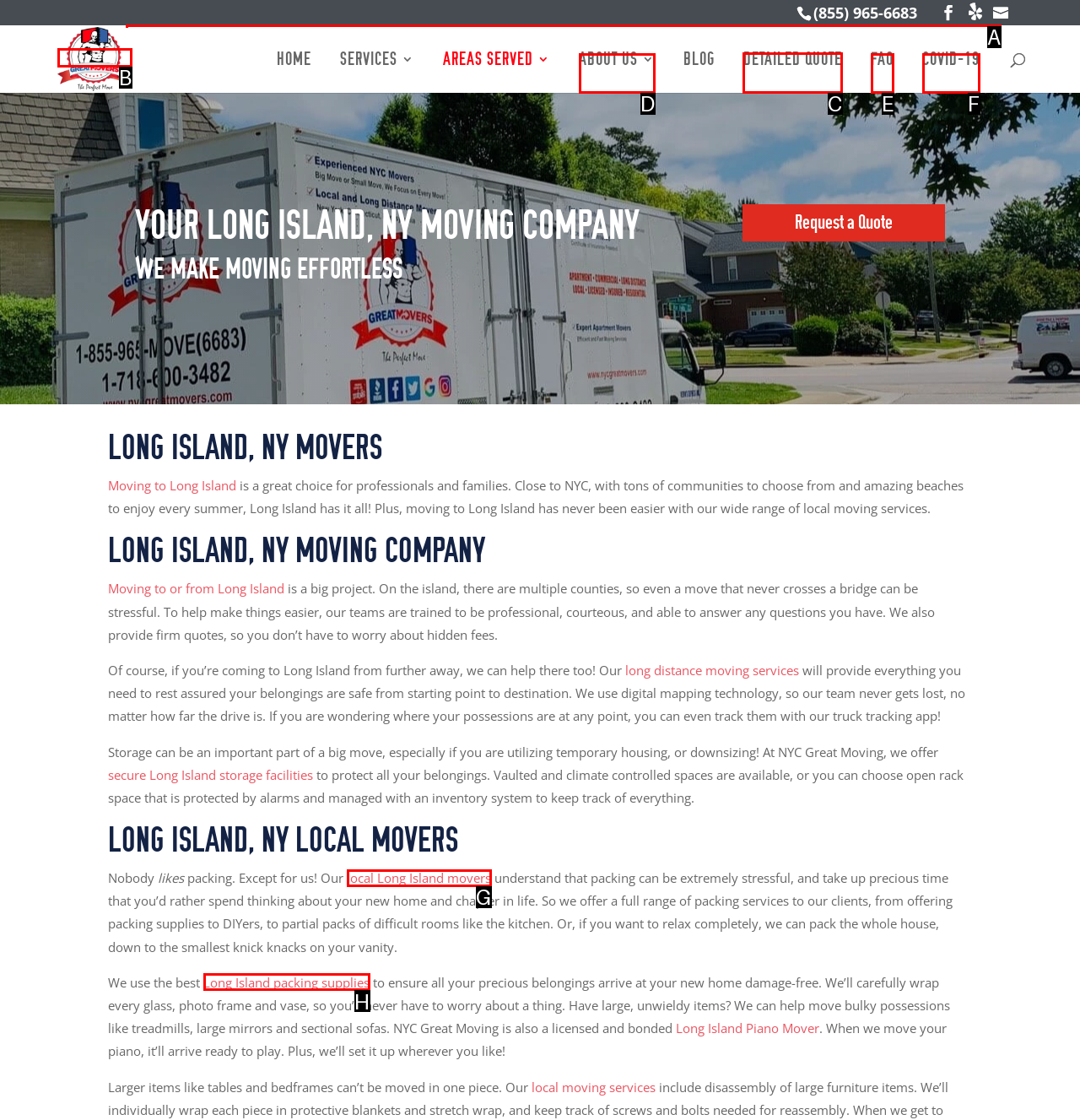Tell me the letter of the UI element to click in order to accomplish the following task: Get a detailed quote
Answer with the letter of the chosen option from the given choices directly.

C